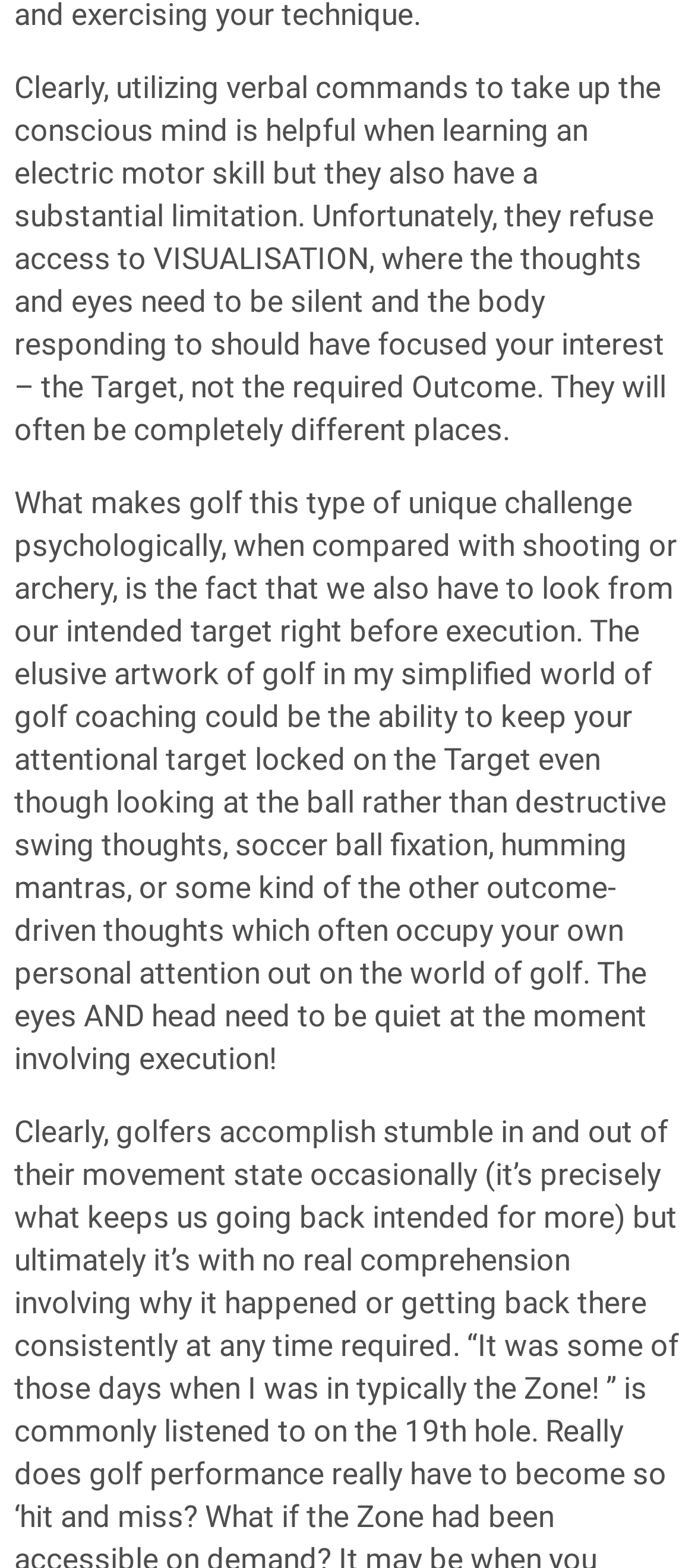Give a succinct answer to this question in a single word or phrase: 
What is the category of the article 'Did Anybody Win the Michigan Lottery Jackpot?'?

SPORTS